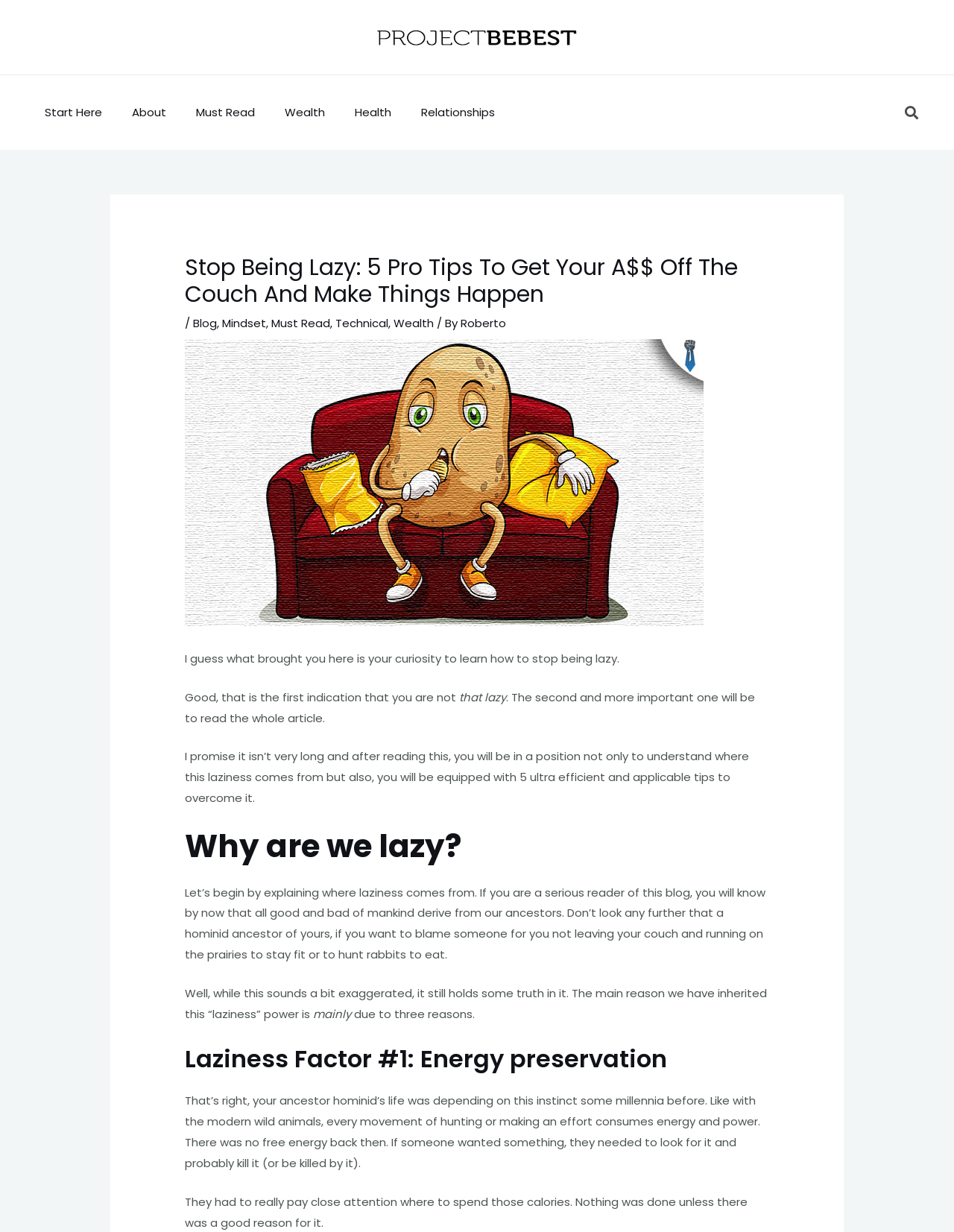Construct a comprehensive description capturing every detail on the webpage.

The webpage is about overcoming laziness and features a prominent heading "Stop Being Lazy: 5 Pro Tips To Get Your A$$ Off The Couch And Make Things Happen" at the top. Below this heading, there is a navigation menu with links to "Start Here", "About", "Must Read", "Wealth", "Health", and "Relationships". 

To the right of the navigation menu, there is a search bar. Below the navigation menu, there is a header section with a heading "Stop Being Lazy: 5 Pro Tips To Get Your A$$ Off The Couch And Make Things Happen" followed by a series of links to "Blog", "Mindset", "Must Read", "Technical", and "Wealth", separated by commas. 

The main content of the webpage starts with a paragraph of text that introduces the topic of laziness and encourages the reader to read the entire article. This is followed by a heading "Why are we lazy?" and several paragraphs of text that discuss the reasons behind laziness, including the concept of energy preservation. 

There are a total of 7 links in the navigation menu and 6 links in the header section. The webpage has a total of 3 headings, with the main heading at the top and two subheadings "Why are we lazy?" and "Laziness Factor #1: Energy preservation" further down the page.